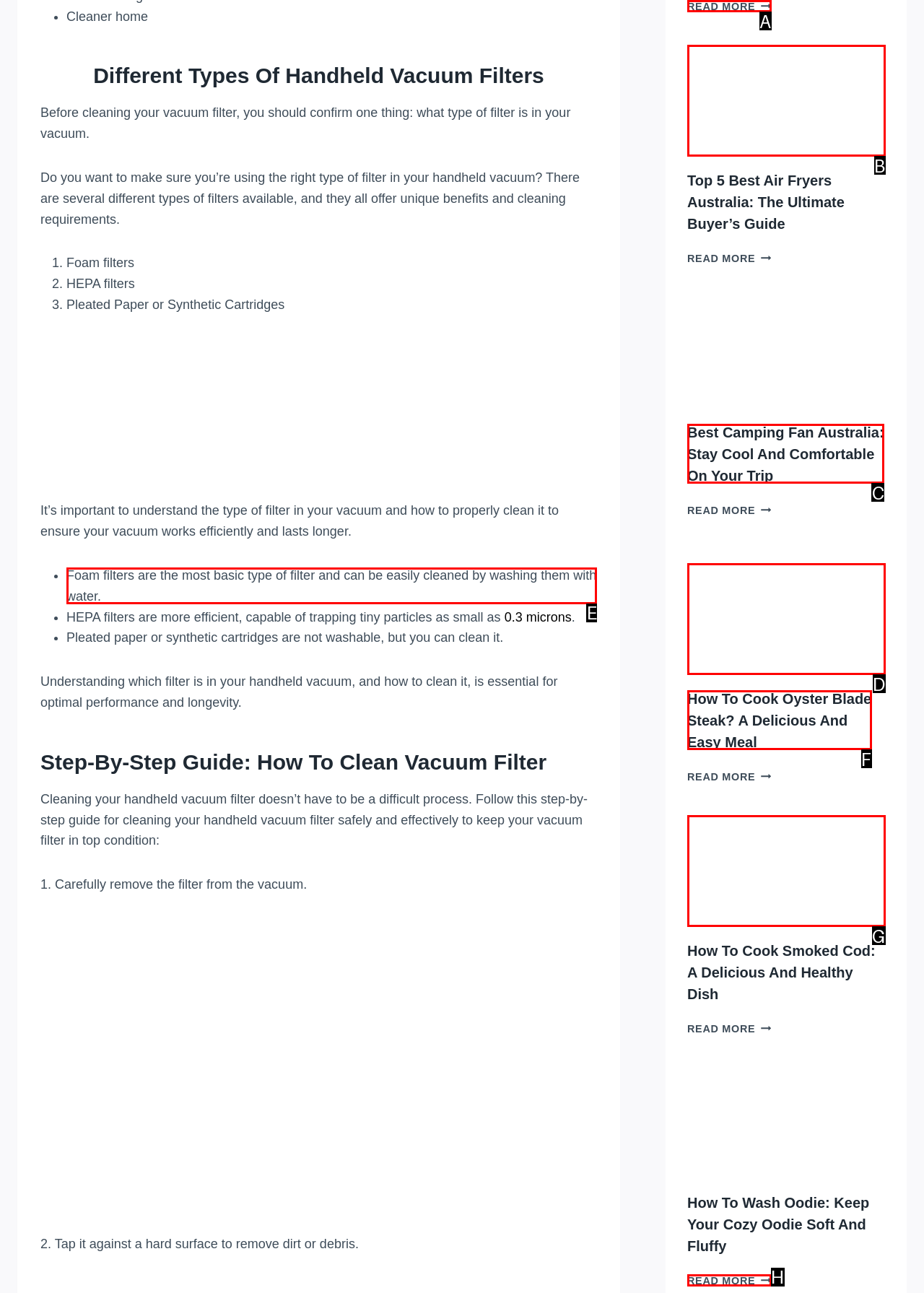From the options shown in the screenshot, tell me which lettered element I need to click to complete the task: Learn how to clean foam filters.

E